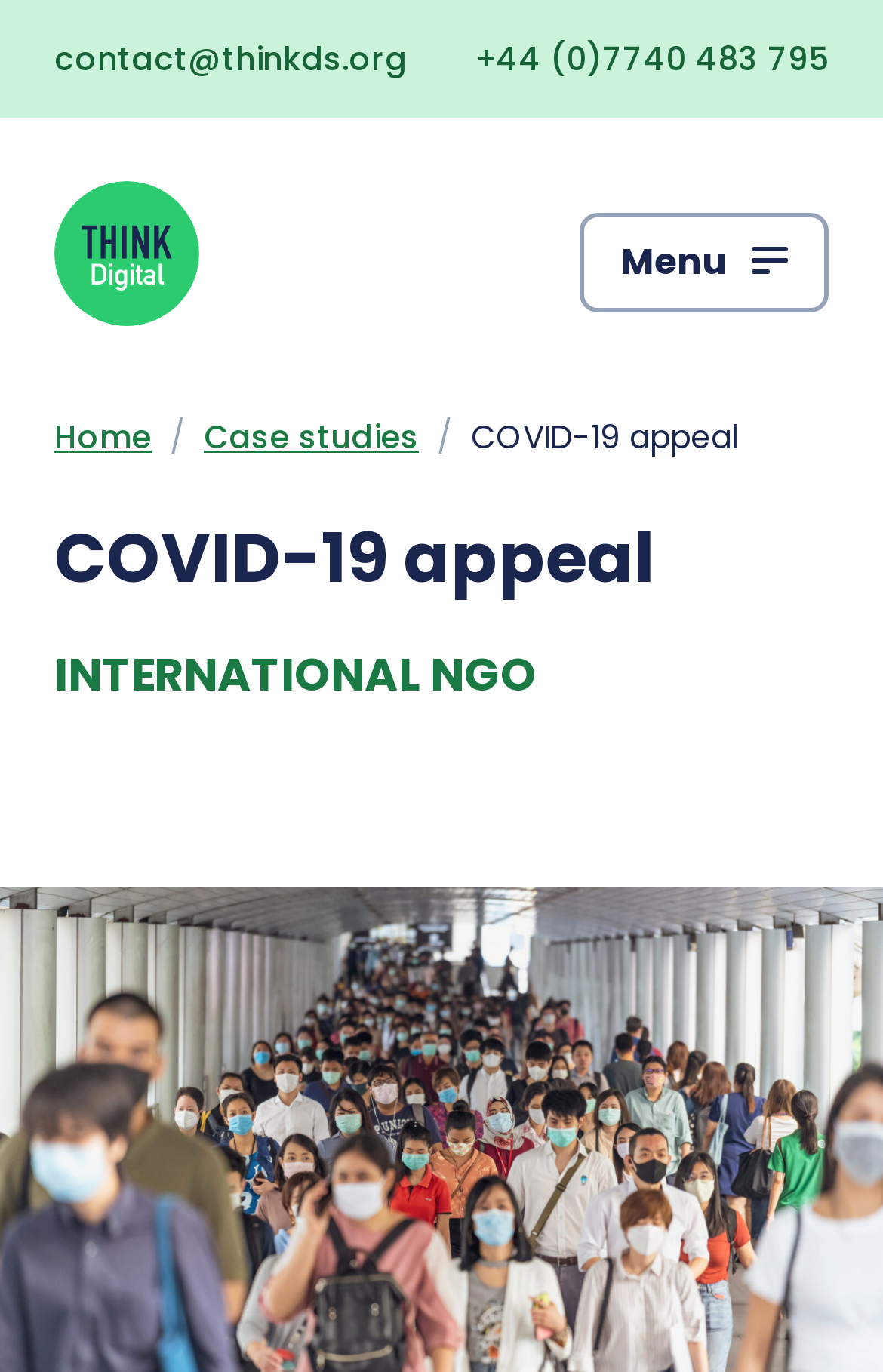Can you show the bounding box coordinates of the region to click on to complete the task described in the instruction: "go to THINK Digital homepage"?

[0.062, 0.132, 0.226, 0.238]